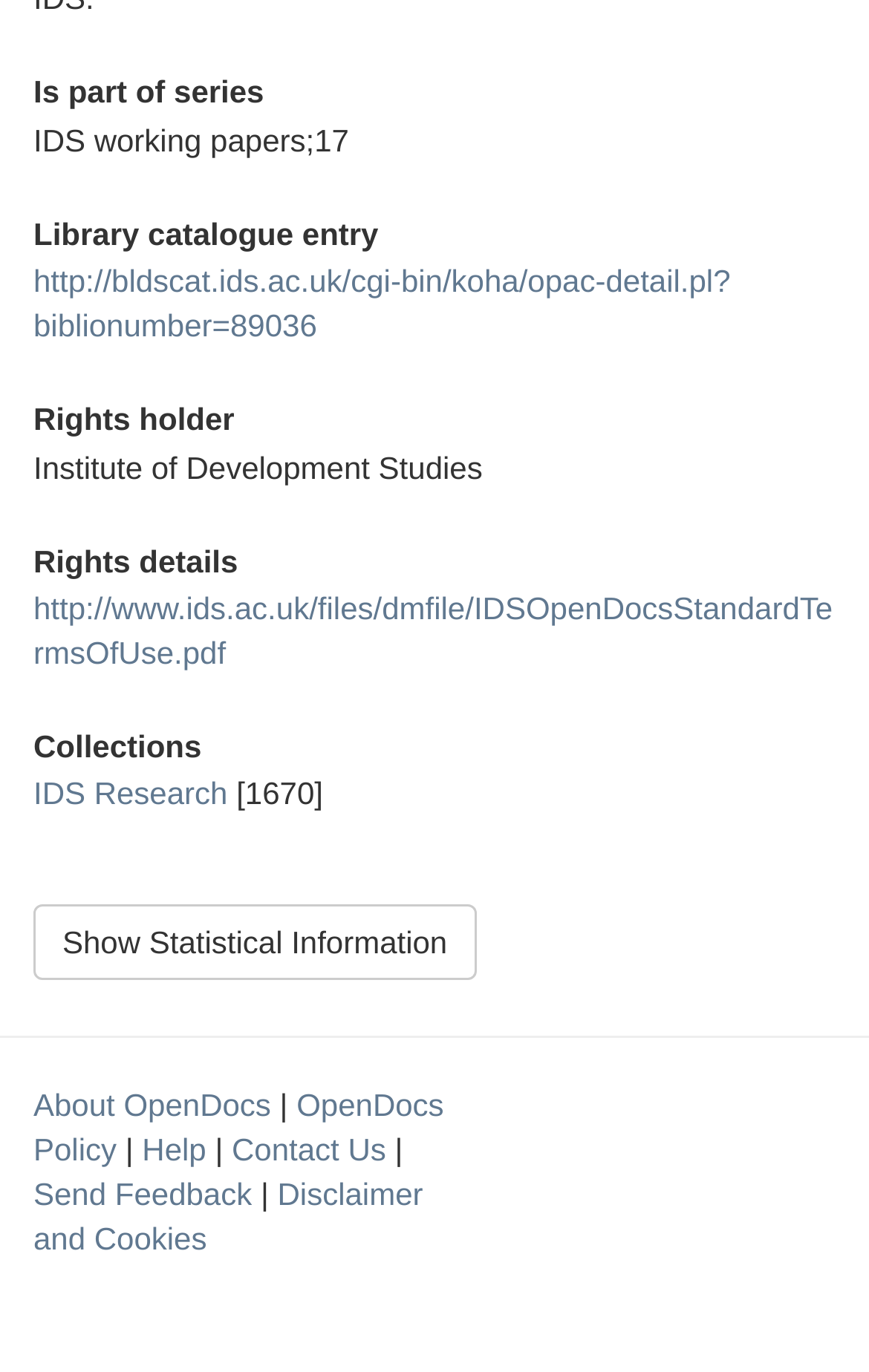Please identify the coordinates of the bounding box for the clickable region that will accomplish this instruction: "Contact us".

None